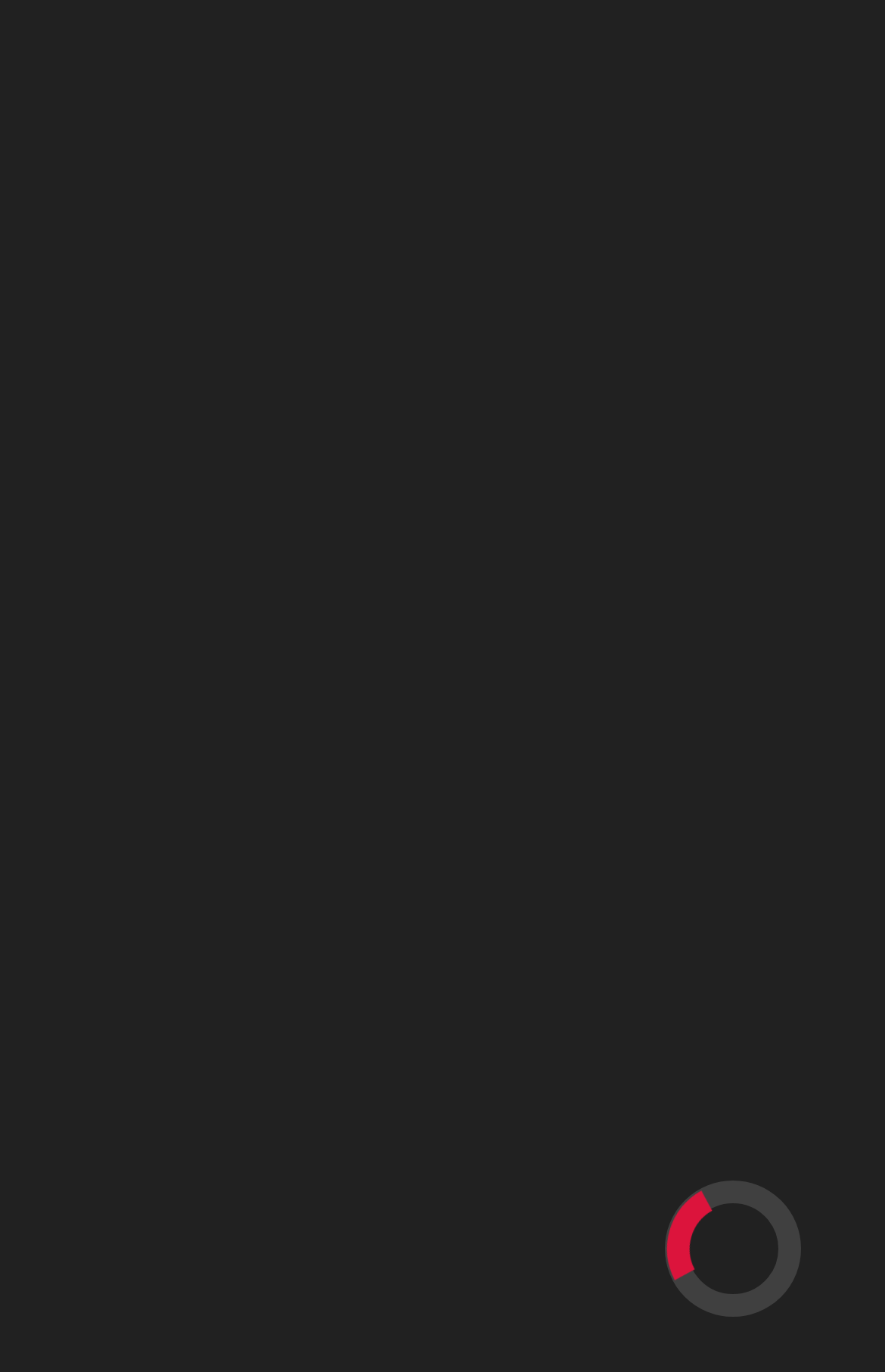Please find the bounding box coordinates of the clickable region needed to complete the following instruction: "View the publication date". The bounding box coordinates must consist of four float numbers between 0 and 1, i.e., [left, top, right, bottom].

[0.329, 0.938, 0.599, 0.961]